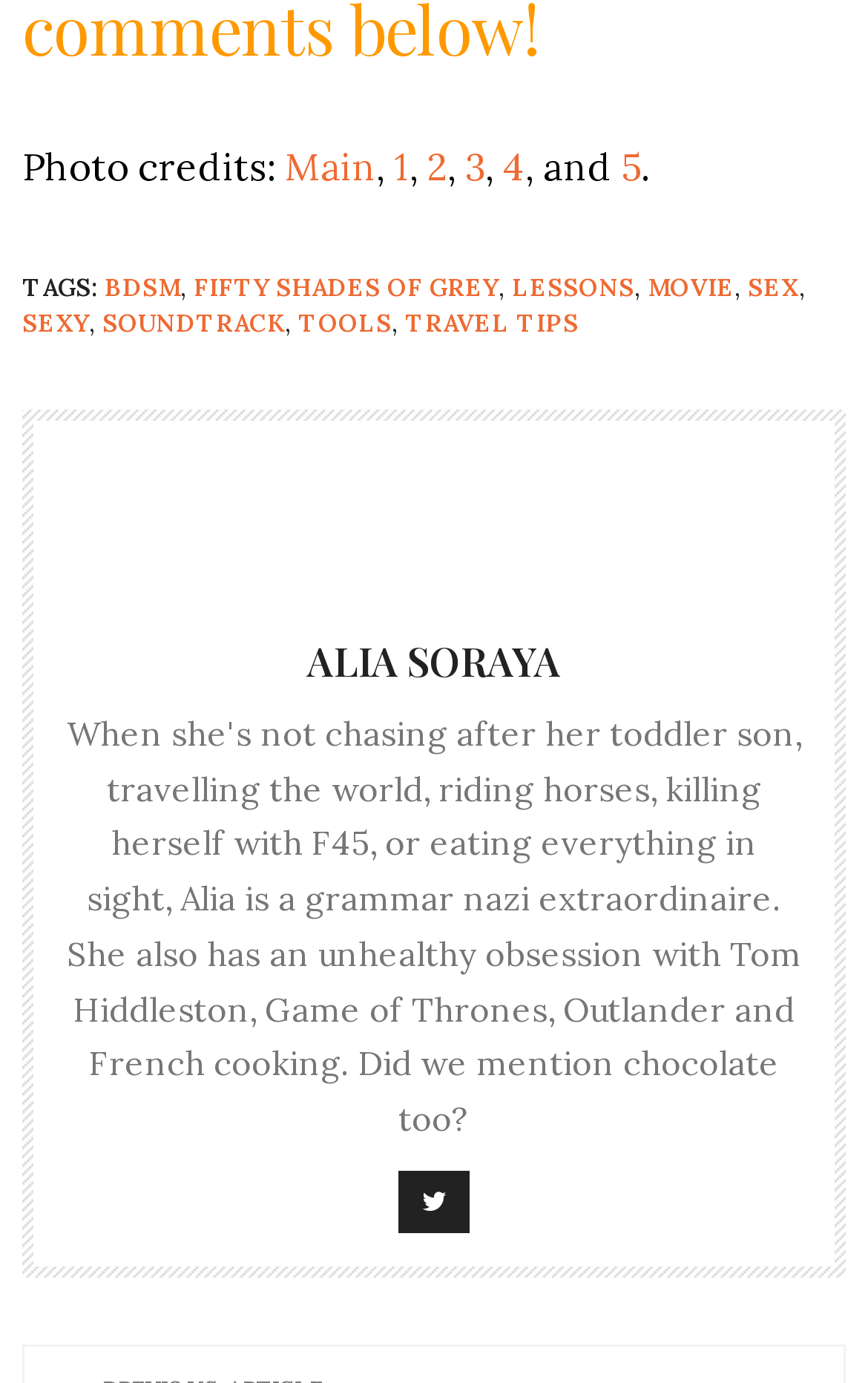Determine the bounding box coordinates of the clickable region to carry out the instruction: "Visit page '5'".

[0.715, 0.104, 0.738, 0.139]